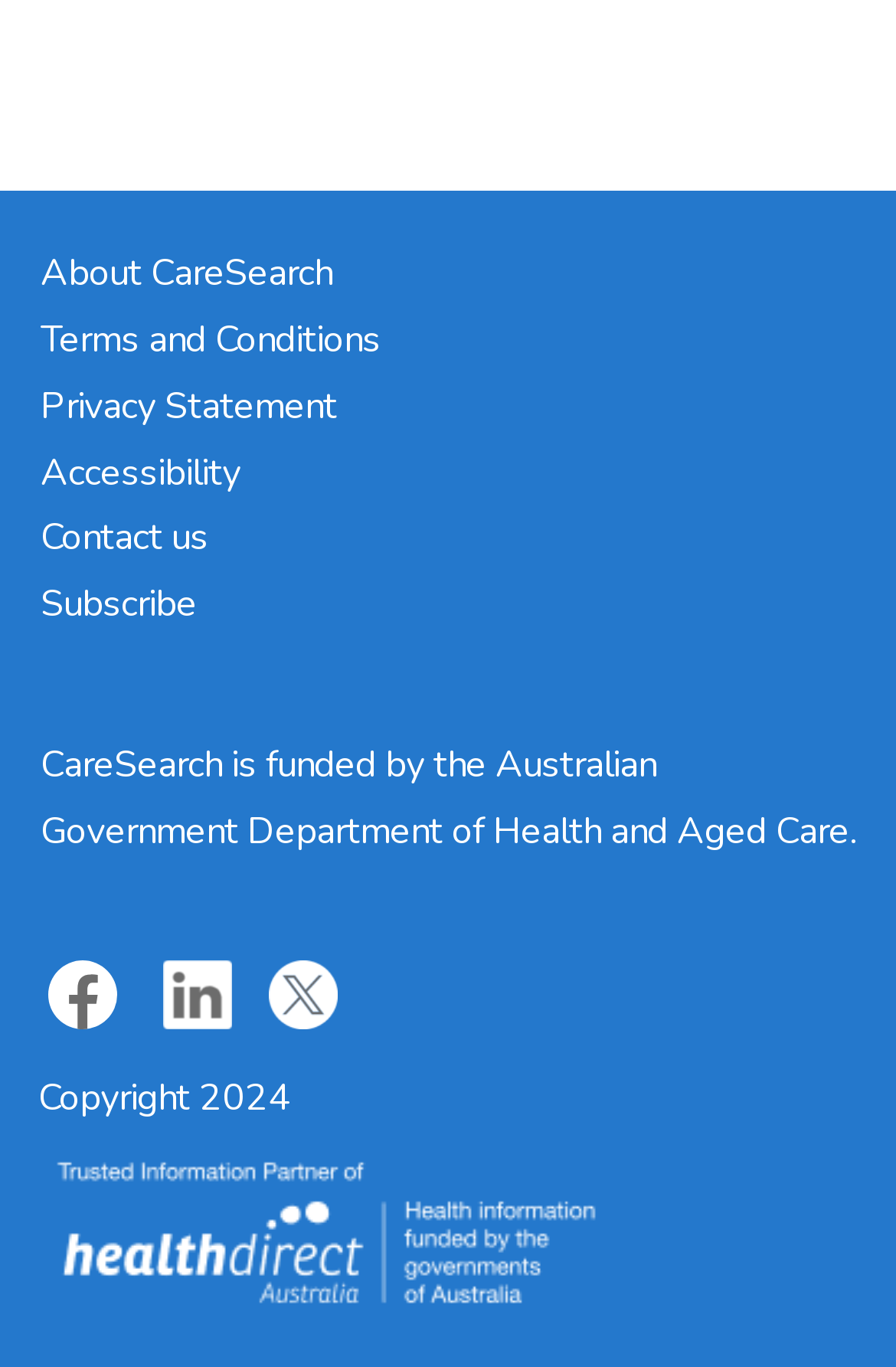Respond with a single word or phrase:
What is the funding source of CareSearch?

Australian Government Department of Health and Aged Care